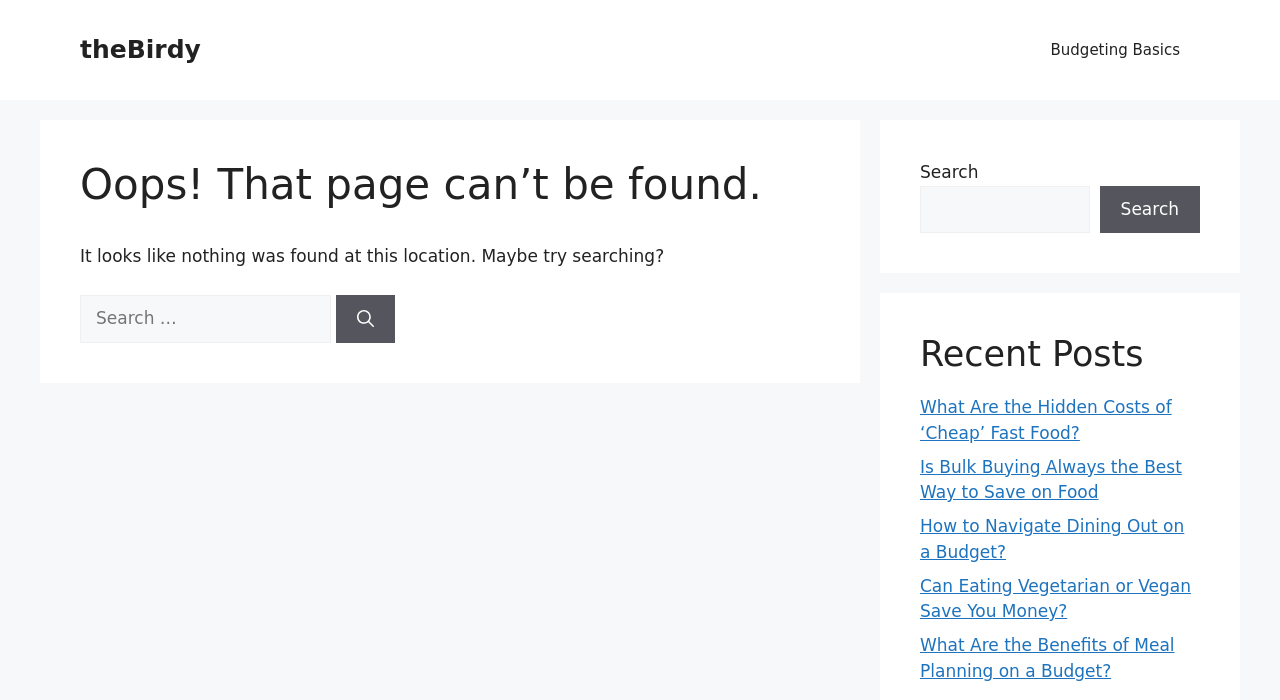Can you find the bounding box coordinates for the element to click on to achieve the instruction: "Search in the search box"?

[0.719, 0.265, 0.851, 0.333]